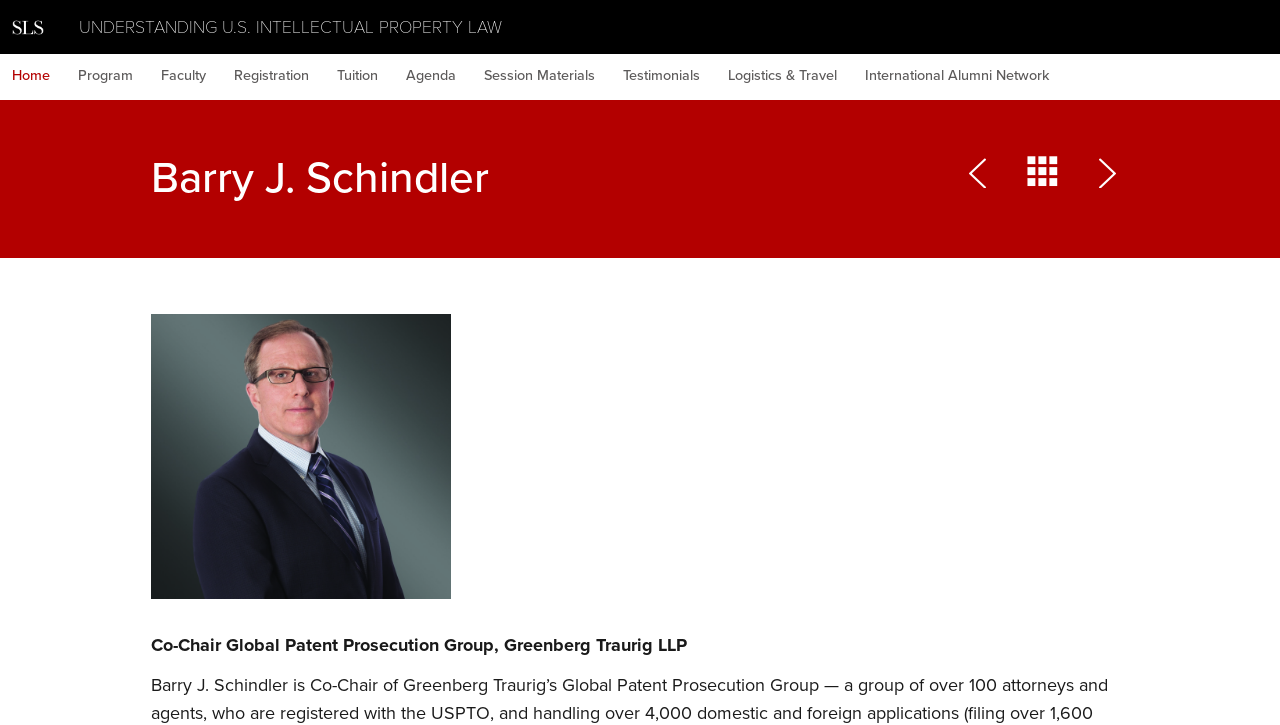Determine the bounding box coordinates of the clickable element to achieve the following action: 'Click on the Home link'. Provide the coordinates as four float values between 0 and 1, formatted as [left, top, right, bottom].

[0.0, 0.074, 0.048, 0.138]